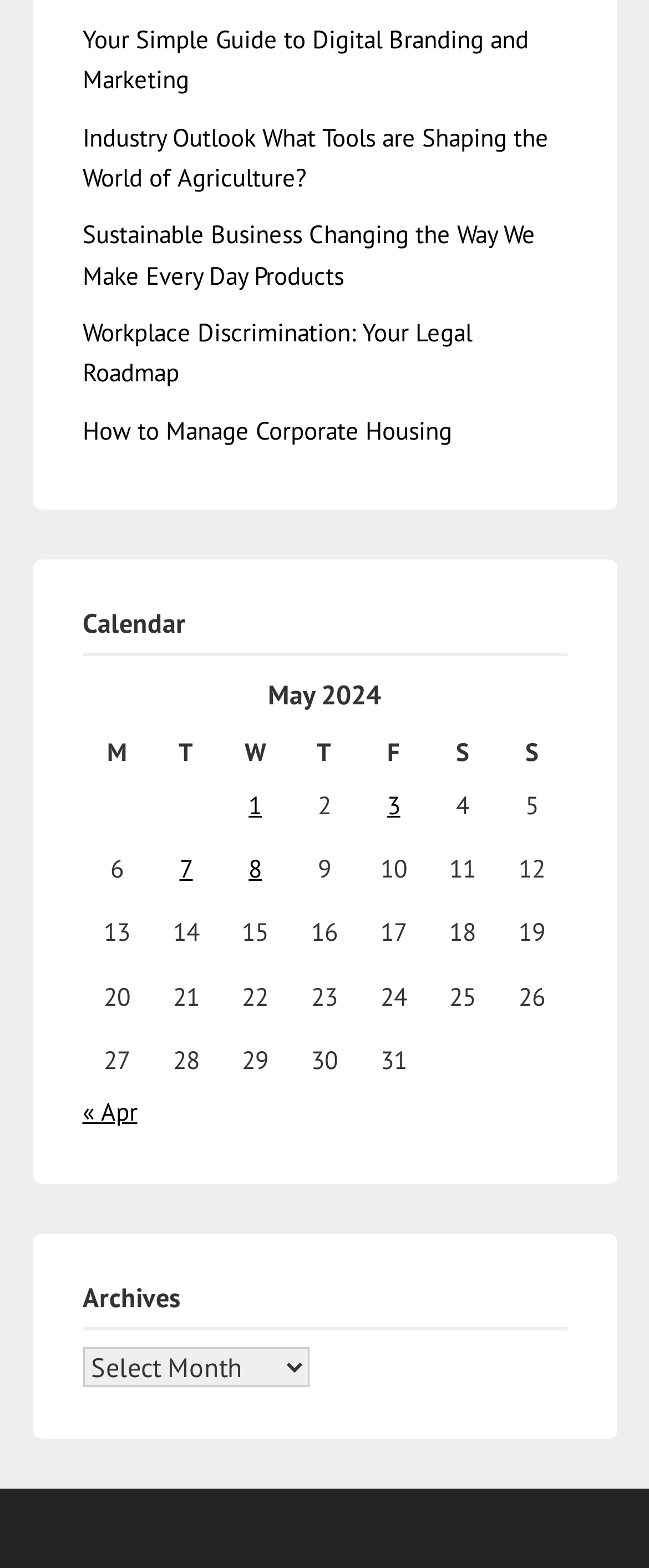Can you specify the bounding box coordinates for the region that should be clicked to fulfill this instruction: "Read the contests guide".

None